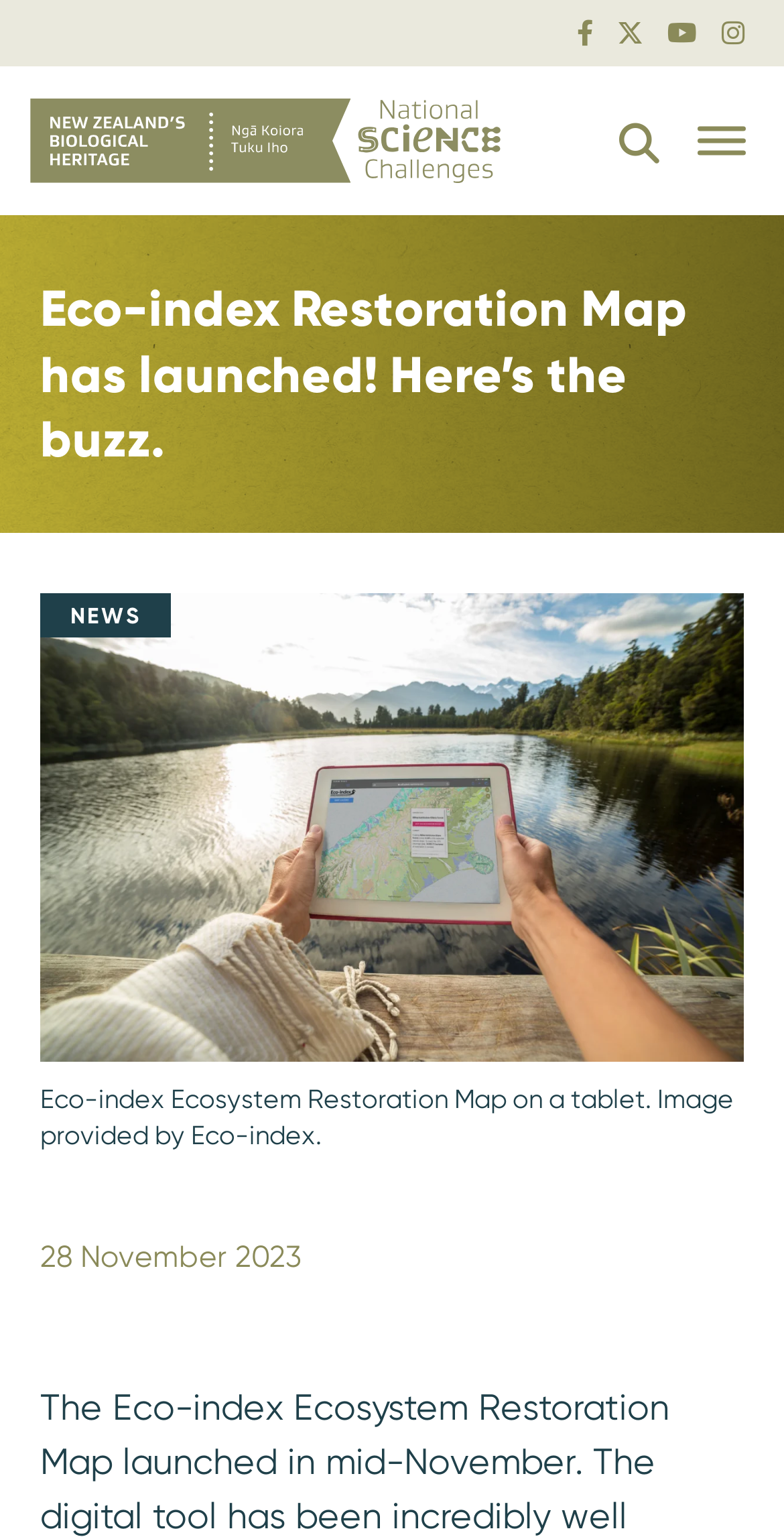Extract the bounding box coordinates for the HTML element that matches this description: "aria-label="Toggle Menu"". The coordinates should be four float numbers between 0 and 1, i.e., [left, top, right, bottom].

[0.89, 0.082, 0.951, 0.101]